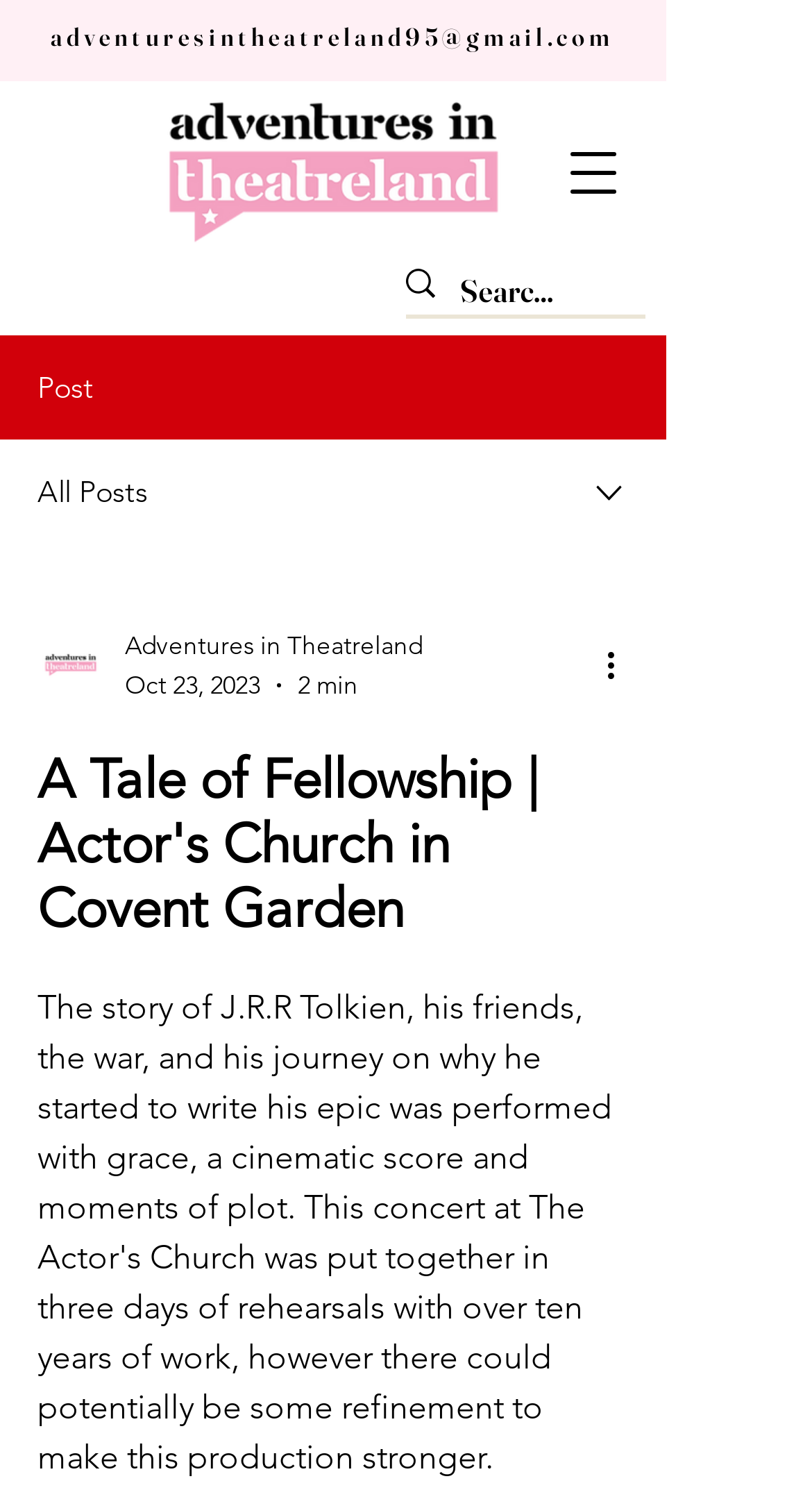Provide the bounding box coordinates for the UI element described in this sentence: "aria-label="More actions"". The coordinates should be four float values between 0 and 1, i.e., [left, top, right, bottom].

[0.738, 0.425, 0.8, 0.458]